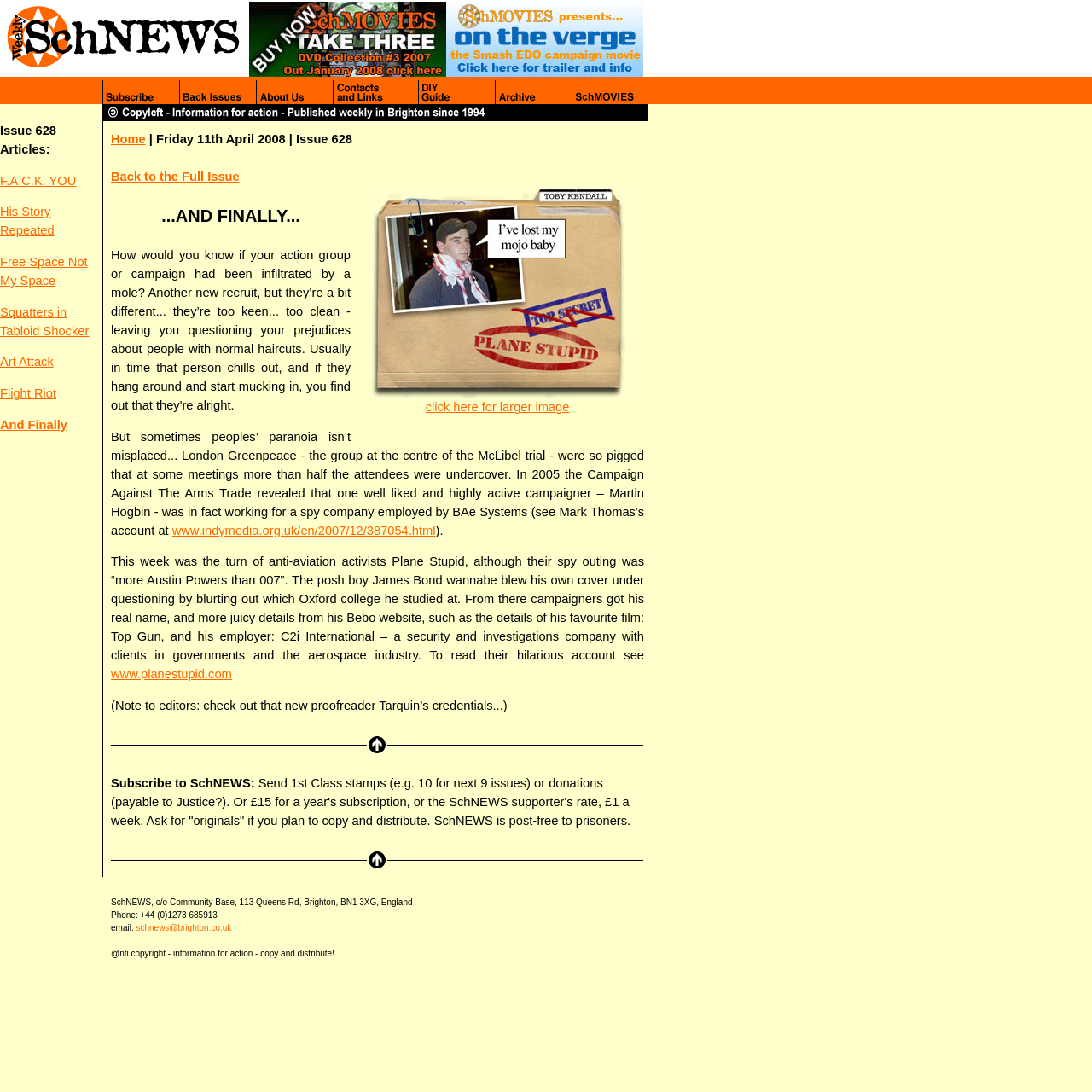Find the bounding box coordinates of the clickable element required to execute the following instruction: "read the article about Plane Stupid". Provide the coordinates as four float numbers between 0 and 1, i.e., [left, top, right, bottom].

[0.338, 0.354, 0.573, 0.379]